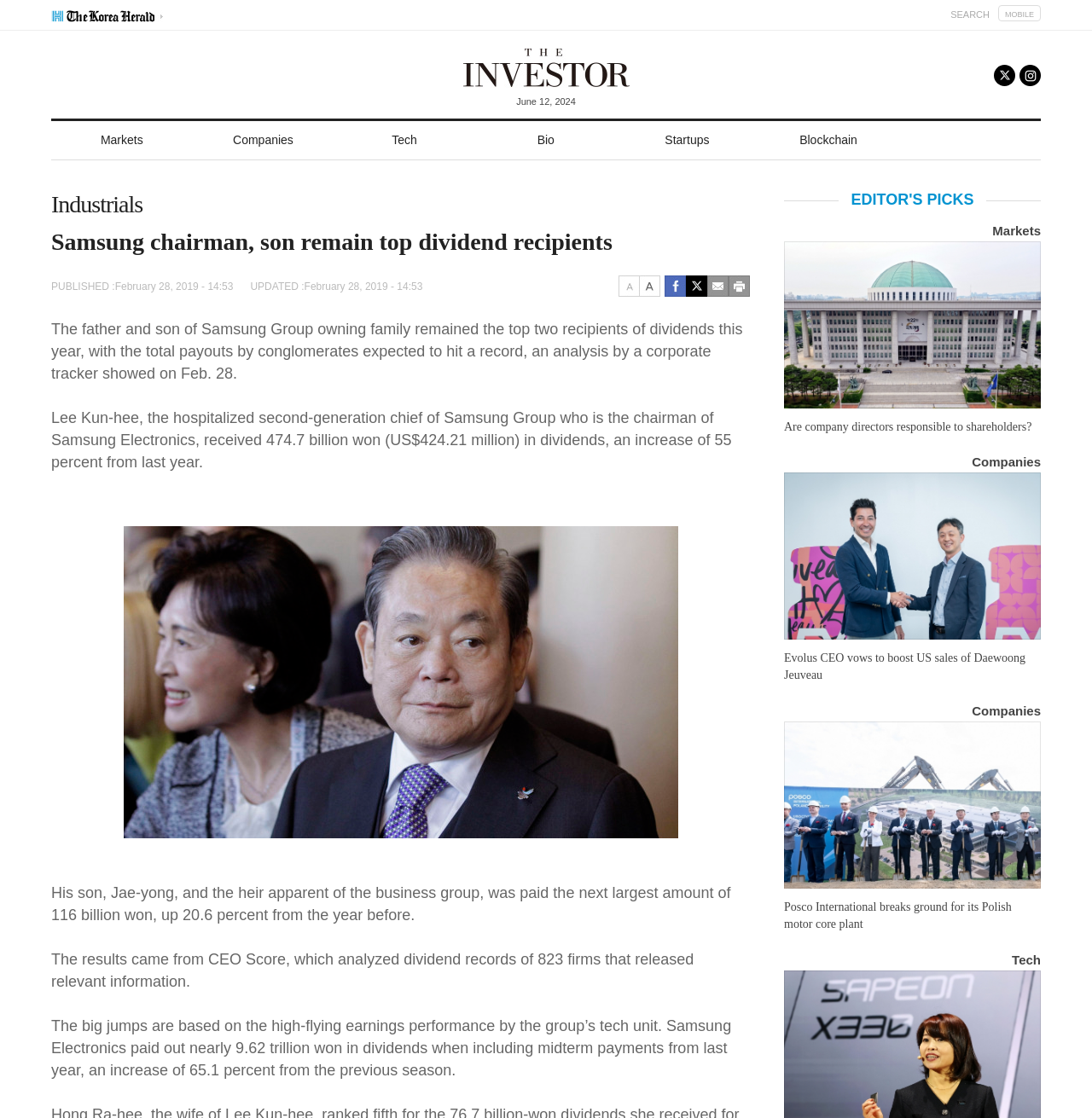Please find the bounding box for the following UI element description. Provide the coordinates in (top-left x, top-left y, bottom-right x, bottom-right y) format, with values between 0 and 1: parent_node: SEARCH

[0.047, 0.007, 0.149, 0.02]